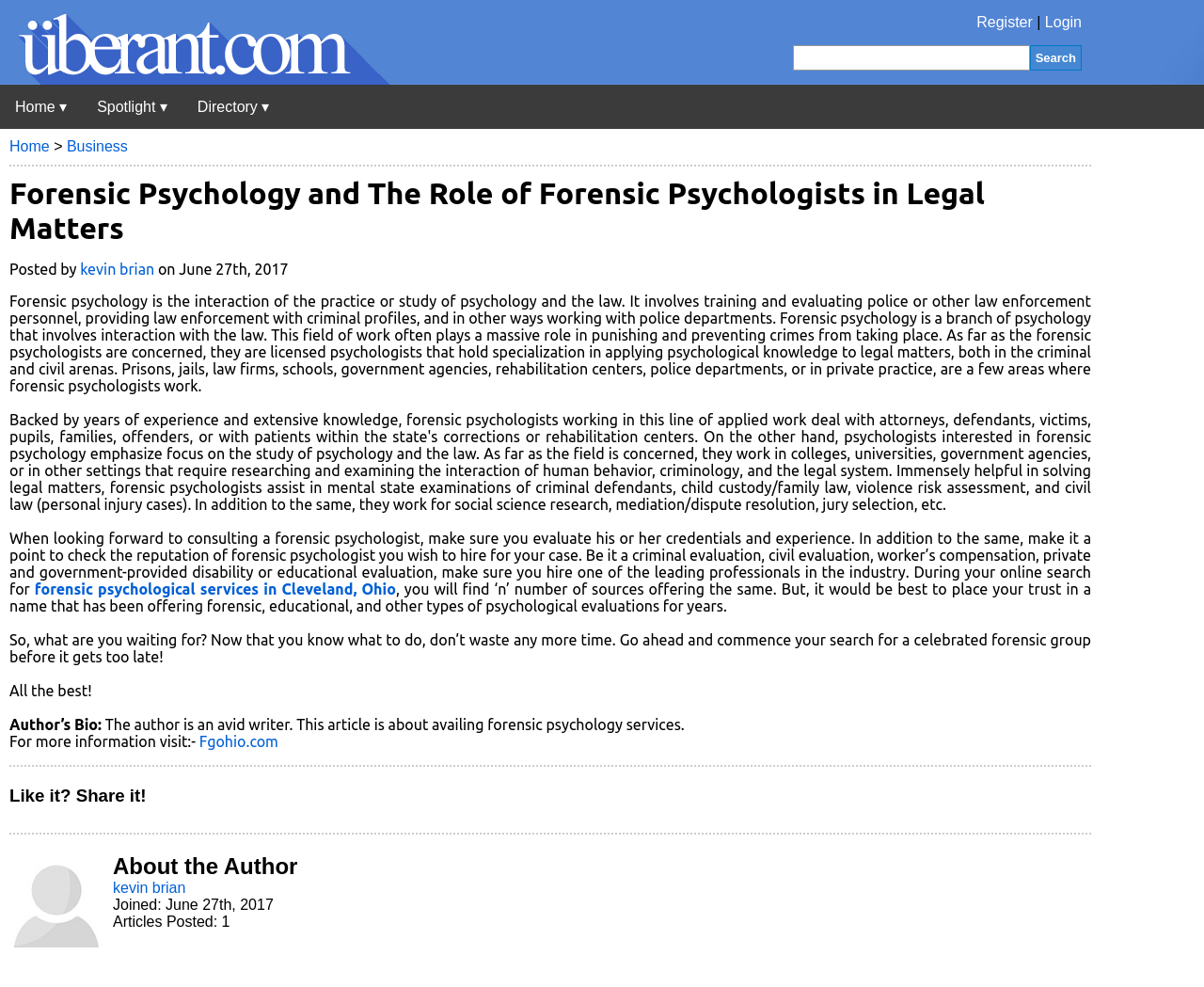Generate a comprehensive description of the webpage content.

The webpage is about forensic psychology and its role in legal matters. At the top, there is a navigation bar with links to "Register", "Login", and "Uberant", accompanied by a search bar and a button. Below this, there is a menu with buttons for "Home", "Spotlight", and "Directory".

The main content of the webpage is an article titled "Forensic Psychology and The Role of Forensic Psychologists in Legal Matters". The article is divided into several sections, with headings and paragraphs of text. The text describes the field of forensic psychology, its interaction with the law, and the roles of forensic psychologists in various settings. It also provides guidance on how to consult a forensic psychologist and what to look for when hiring one.

Throughout the article, there are links to other related topics, such as "forensic psychological services in Cleveland, Ohio", and a link to the author's bio. The author's bio section includes a brief description of the author and a link to their website.

At the bottom of the page, there is a section with a heading "About the Author" that includes the author's name, a link to their profile, and information about their joining date and the number of articles they have posted. There is also an image of the author.